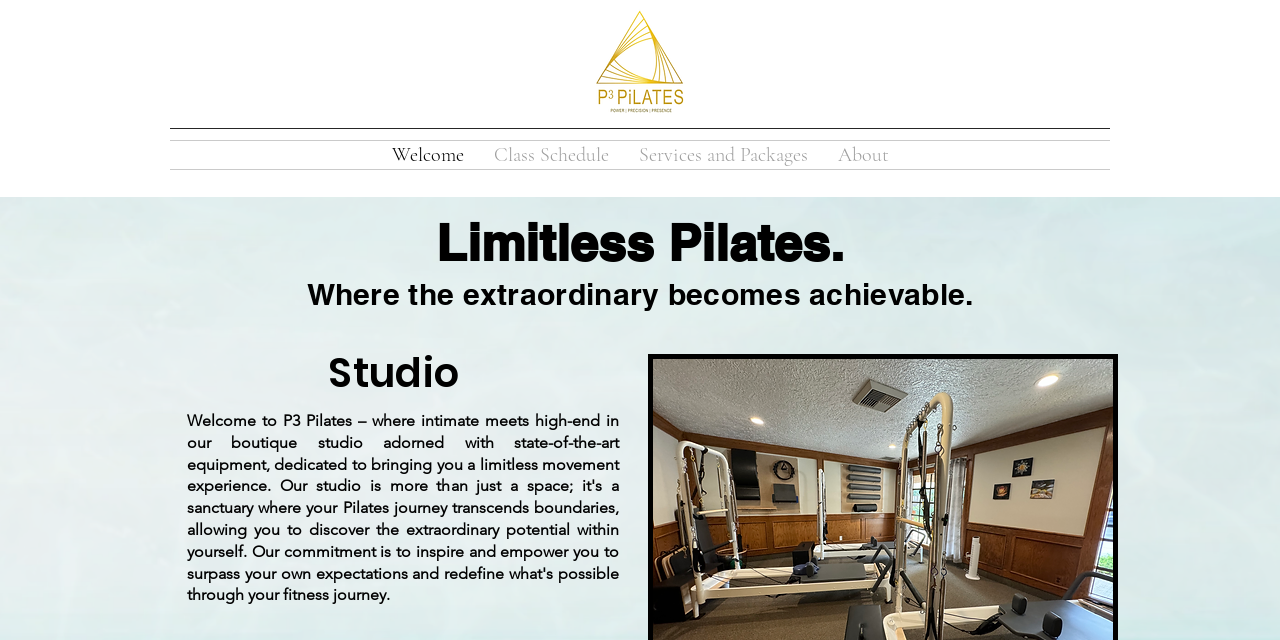Respond to the question with just a single word or phrase: 
What is the main section of the webpage?

Studio